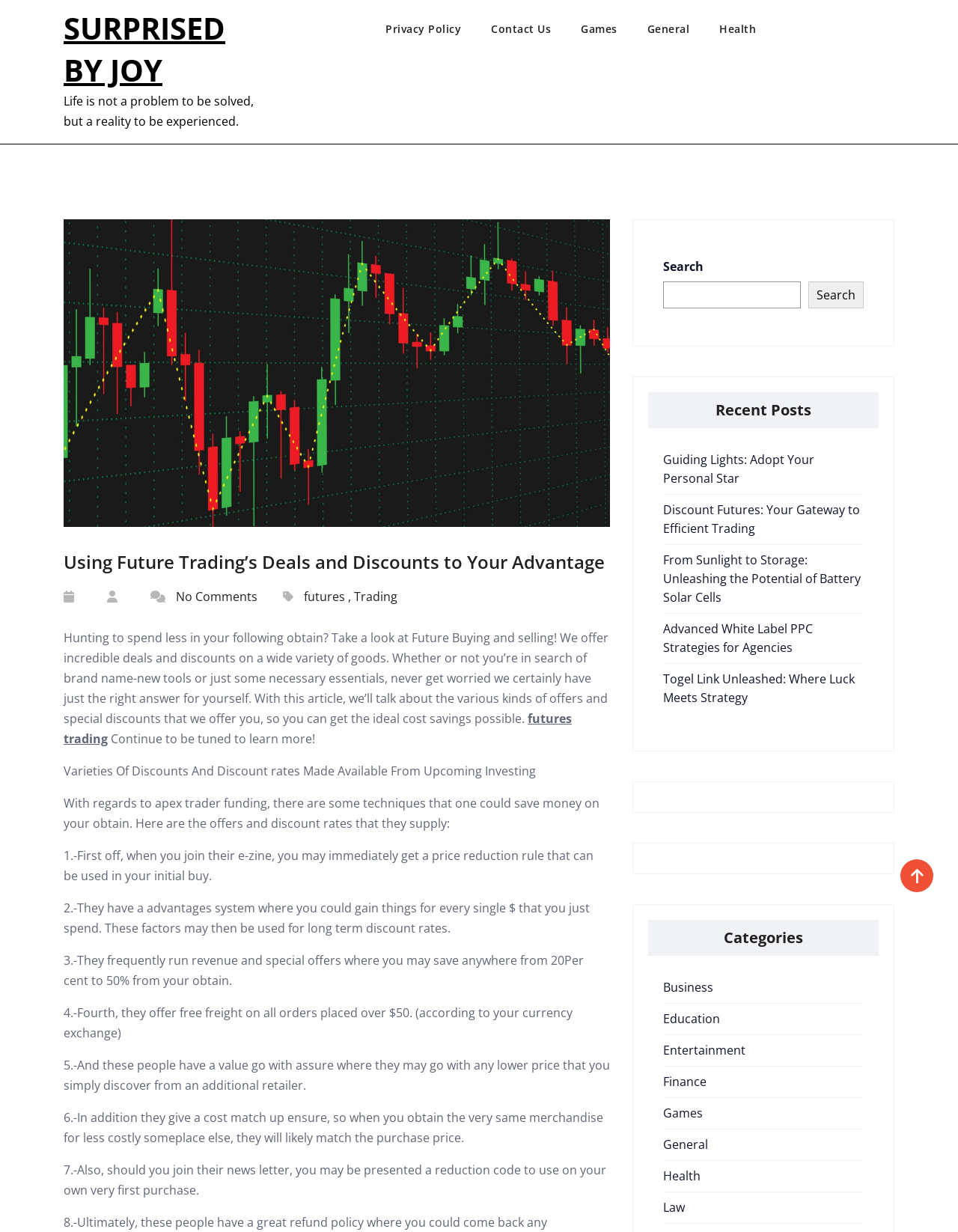Given the element description "View on Map", identify the bounding box of the corresponding UI element.

None